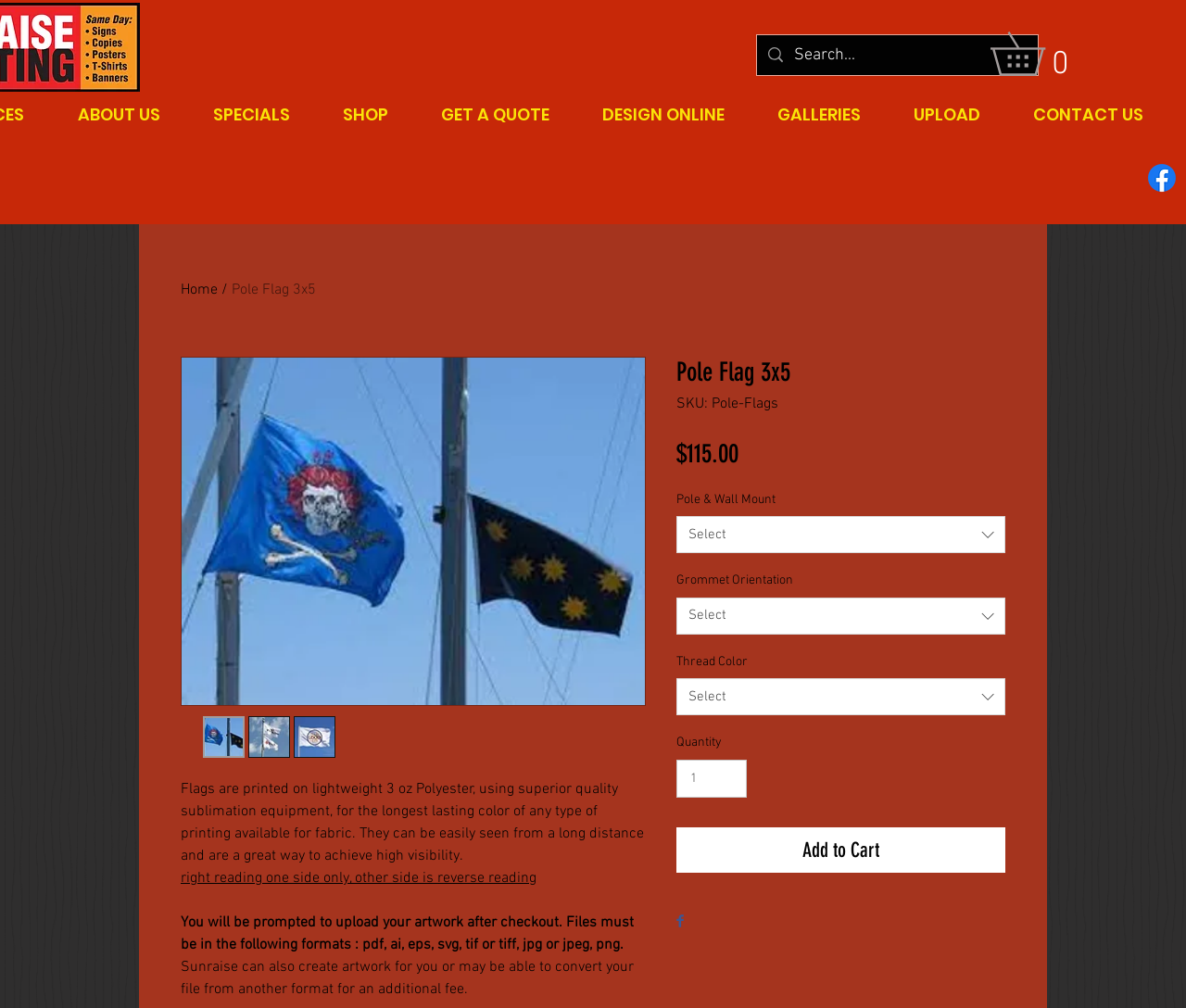Give a detailed account of the webpage.

This webpage is about a product called "Pole Flag 3x5" from Sunraise Printing. At the top, there is a navigation menu with links to "ABOUT US", "SPECIALS", "SHOP", "GET A QUOTE", "DESIGN ONLINE", "GALLERIES", "UPLOAD", and "CONTACT US". On the top right, there is a cart icon with a button labeled "Cart with 0 items". Below the navigation menu, there is a search bar with a magnifying glass icon and a text input field.

The main content of the page is divided into two sections. On the left, there is a product image of the "Pole Flag 3x5" and three thumbnail images of the same product. Below the thumbnails, there is a product description that explains the features of the flag, including its material, printing quality, and visibility.

On the right, there is a section with product details, including the product name, SKU, price, and options for pole and wall mount, grommet orientation, thread color, and quantity. There are dropdown menus for selecting options, and a spin button for adjusting the quantity. Below the product details, there are two buttons: "Add to Cart" and "Share on Facebook".

At the bottom of the page, there is a Facebook icon with a link to share the product on Facebook.